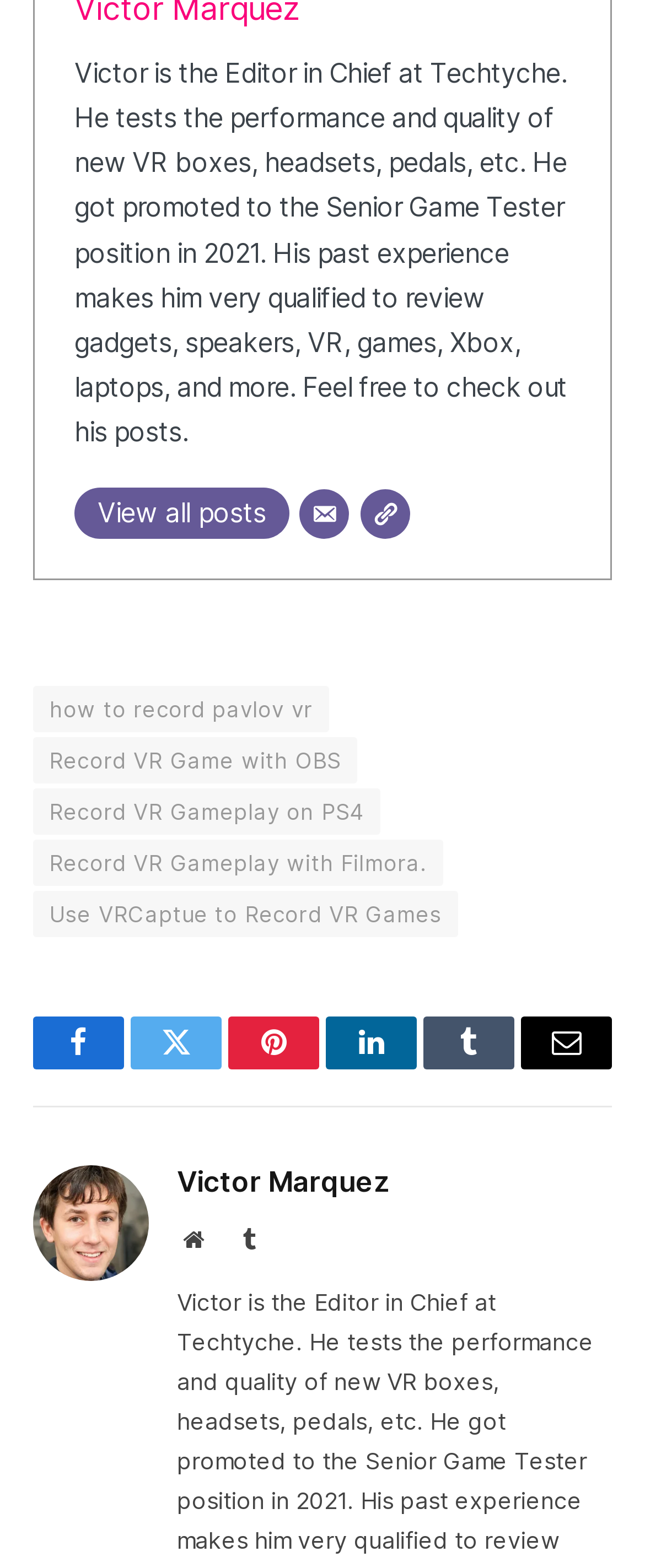What is the purpose of the webpage?
Please provide a comprehensive answer to the question based on the webpage screenshot.

Based on the StaticText element, Victor is qualified to review gadgets, speakers, VR, games, Xbox, laptops, and more, indicating that the purpose of the webpage is to review these products.